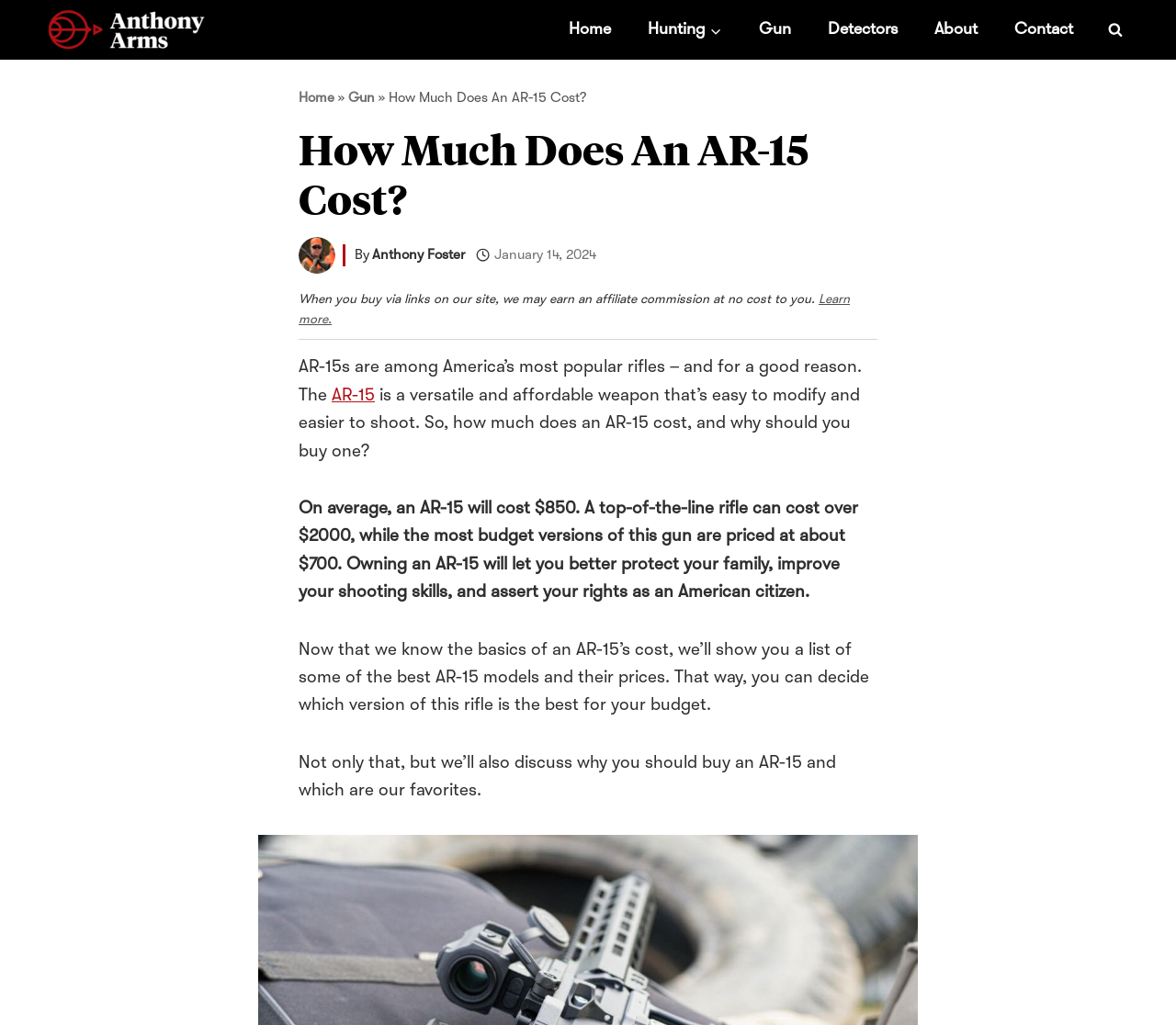Pinpoint the bounding box coordinates of the clickable area necessary to execute the following instruction: "Go to the 'Gun' page". The coordinates should be given as four float numbers between 0 and 1, namely [left, top, right, bottom].

[0.63, 0.0, 0.688, 0.058]